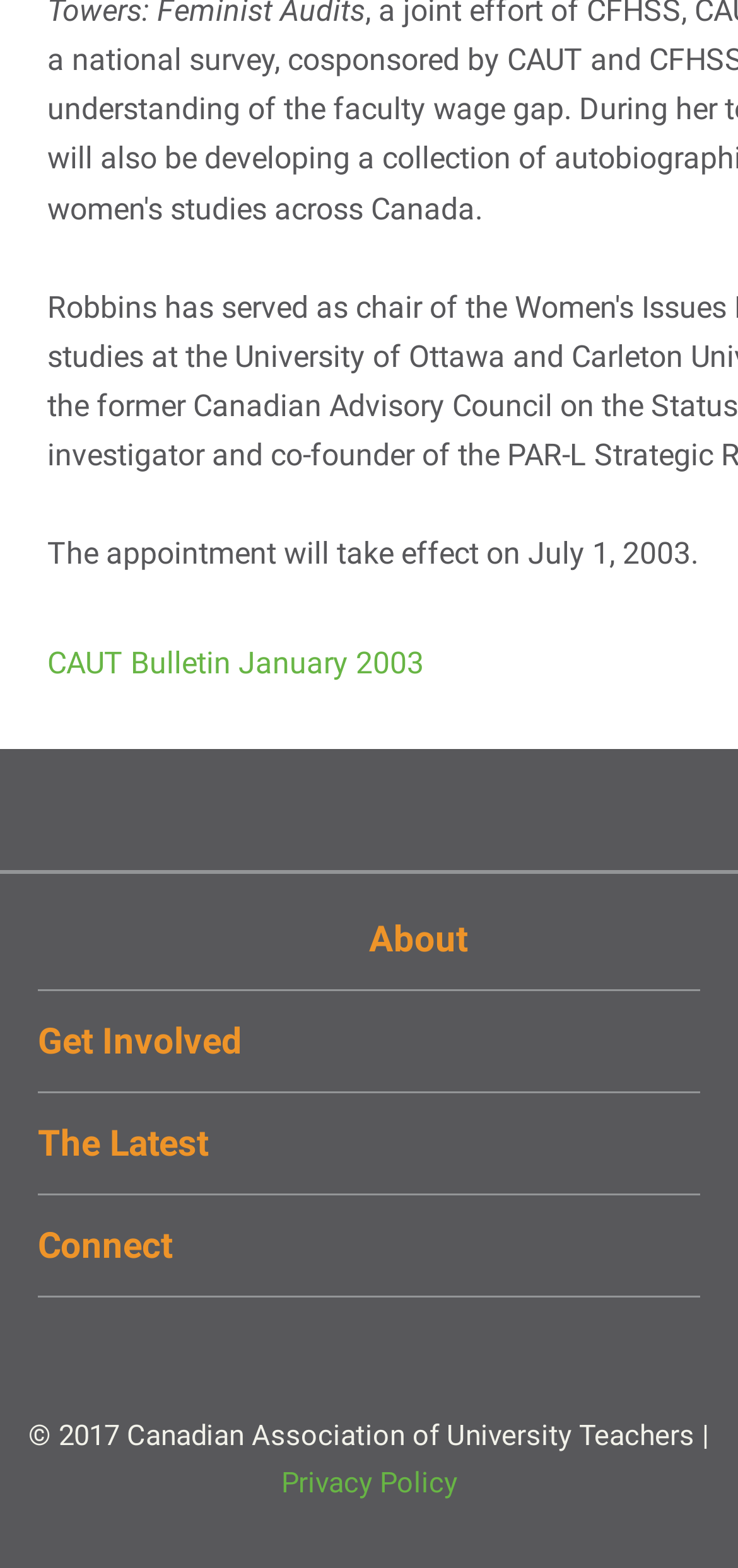Locate the bounding box coordinates of the clickable area to execute the instruction: "Get Email Updates". Provide the coordinates as four float numbers between 0 and 1, represented as [left, top, right, bottom].

[0.051, 0.694, 0.313, 0.717]